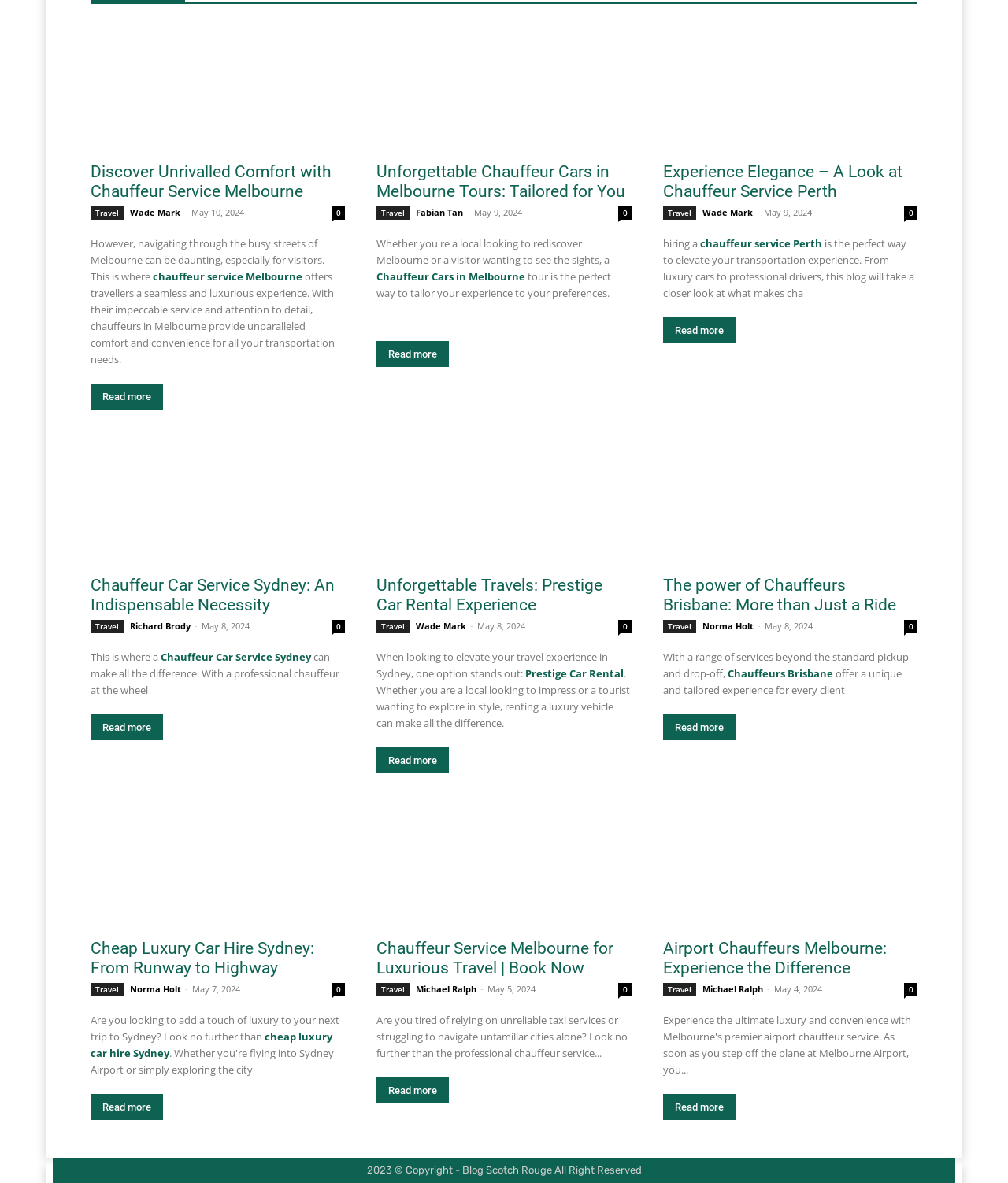From the image, can you give a detailed response to the question below:
What is the date of the third article?

The date of the third article is May 9, 2024, which can be found by looking at the time element below the heading 'Experience Elegance – A Look at Chauffeur Service Perth'.